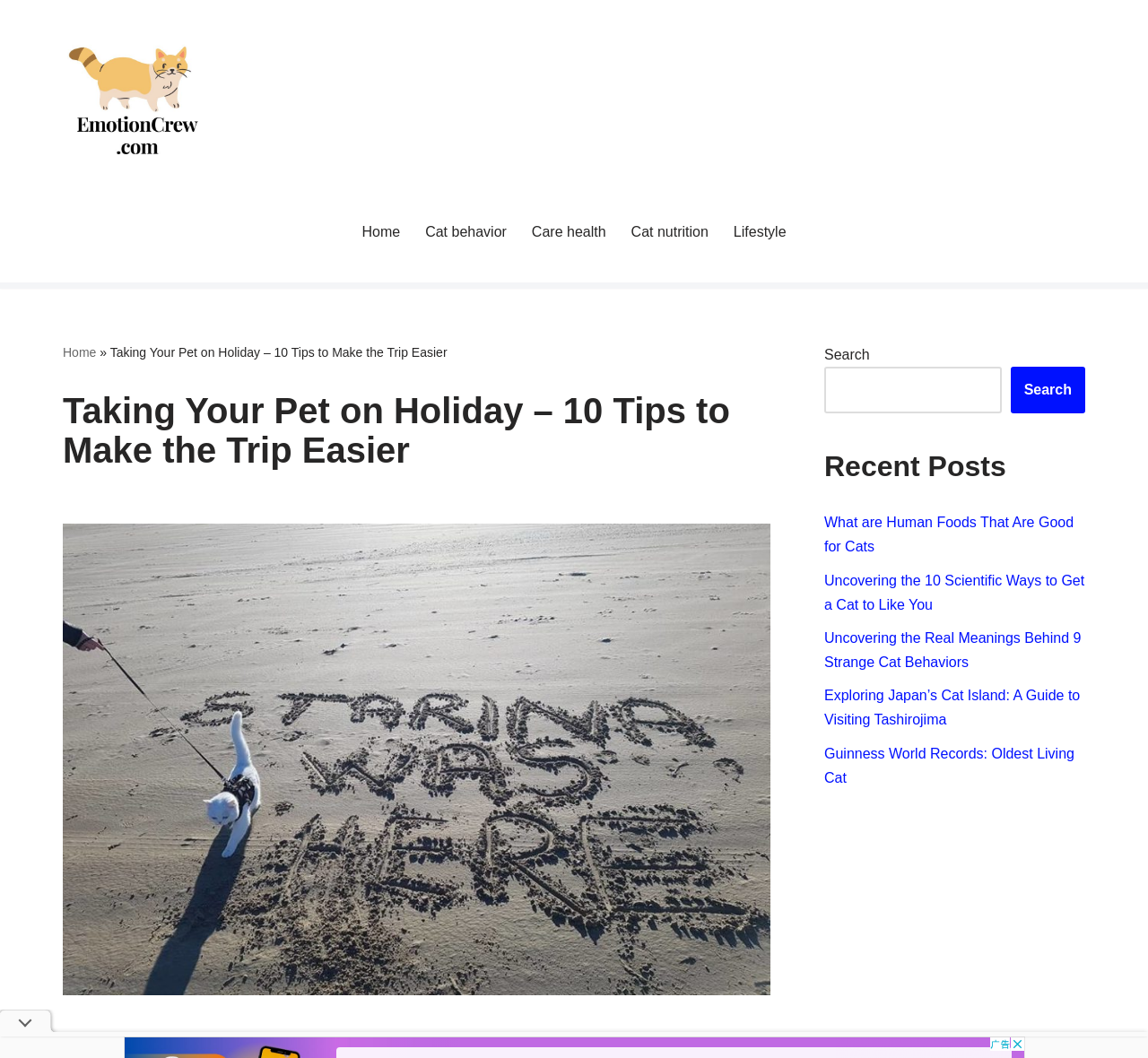Give a concise answer using one word or a phrase to the following question:
What is the purpose of the search box?

To search the website